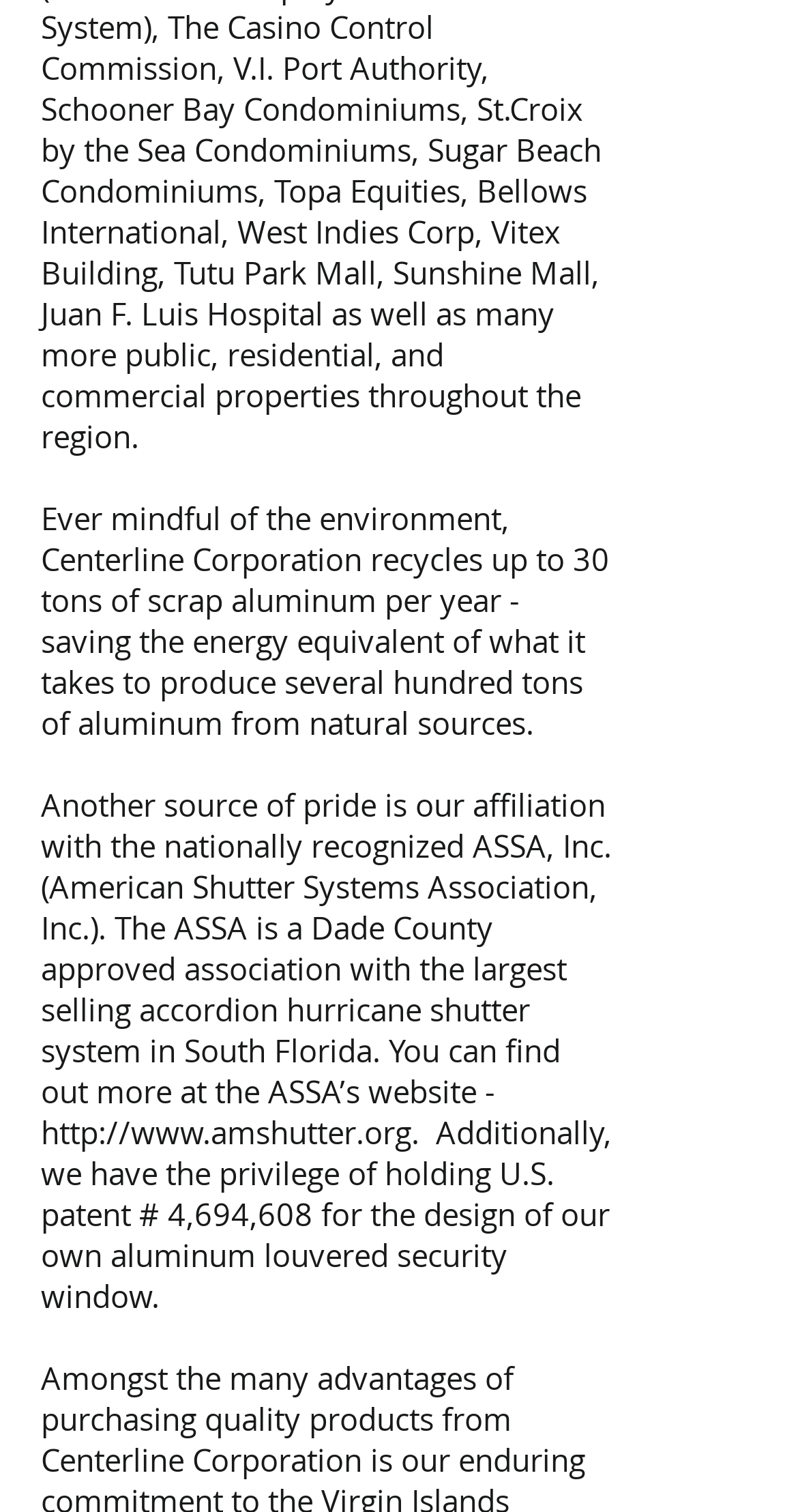Bounding box coordinates are to be given in the format (top-left x, top-left y, bottom-right x, bottom-right y). All values must be floating point numbers between 0 and 1. Provide the bounding box coordinate for the UI element described as: http://www.amshutter.org

[0.051, 0.735, 0.515, 0.762]